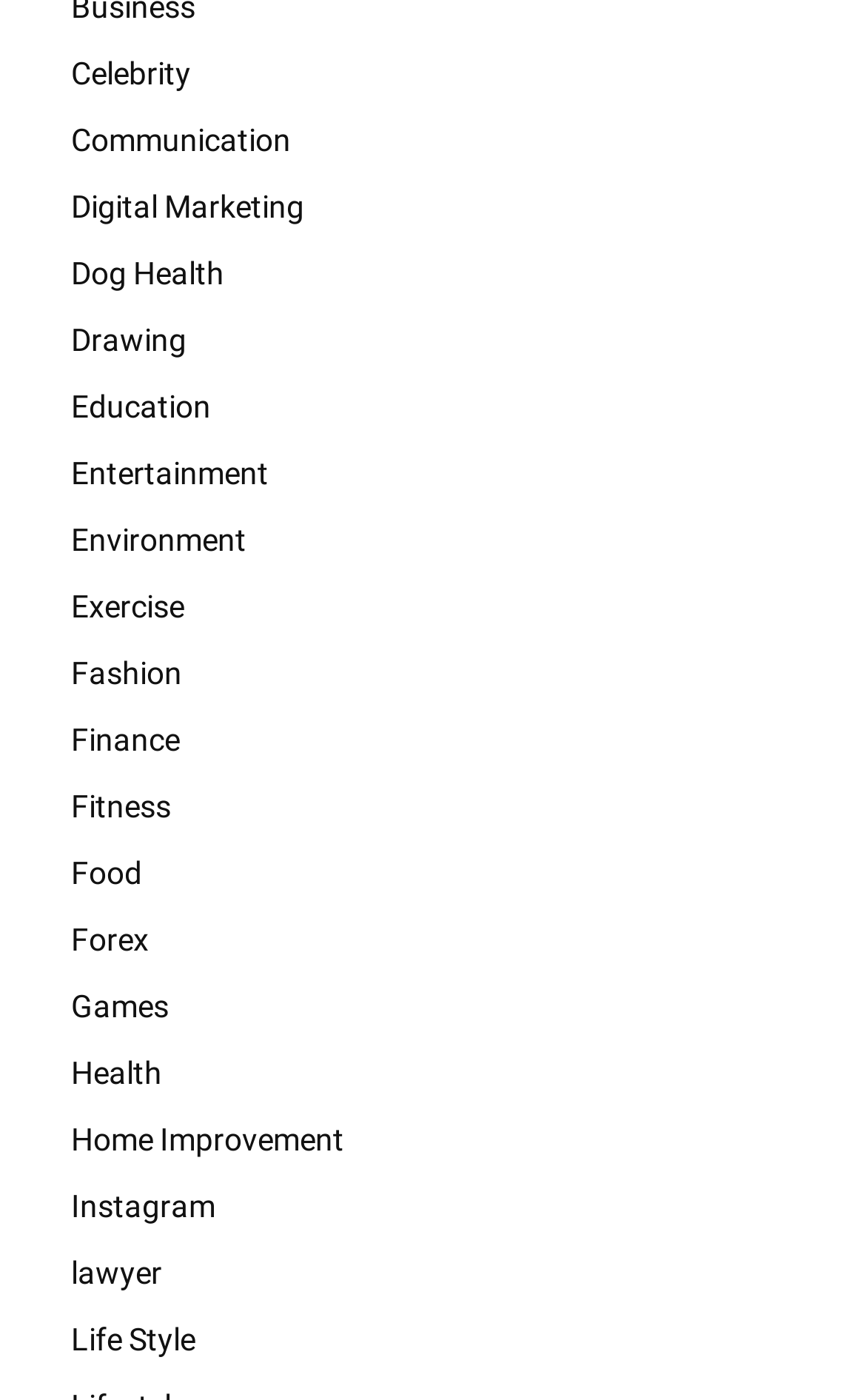Find the bounding box coordinates of the element I should click to carry out the following instruction: "Read about Fitness".

[0.051, 0.551, 0.949, 0.599]